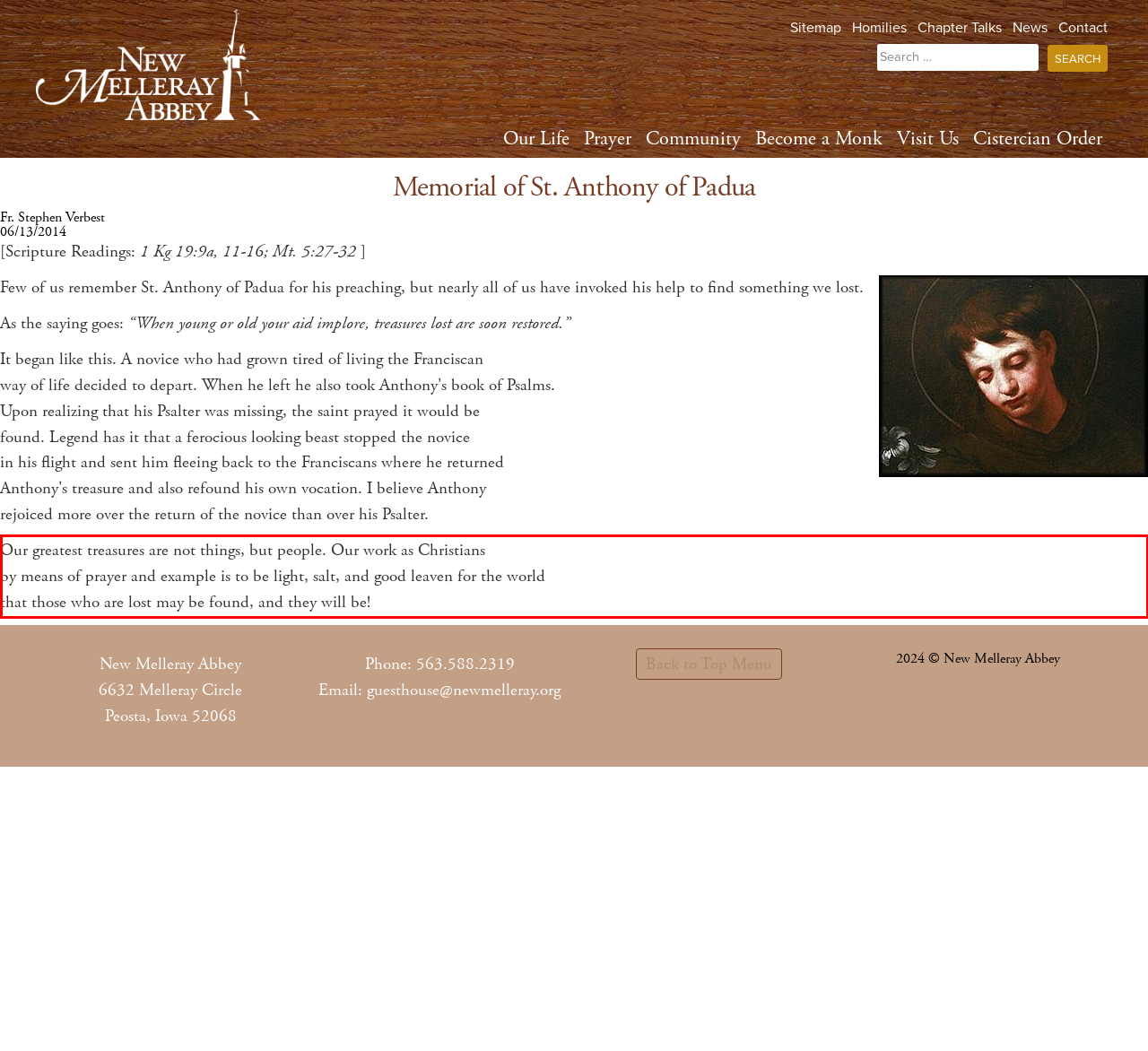Given a webpage screenshot, locate the red bounding box and extract the text content found inside it.

Our greatest treasures are not things, but people. Our work as Christians by means of prayer and example is to be light, salt, and good leaven for the world that those who are lost may be found, and they will be!